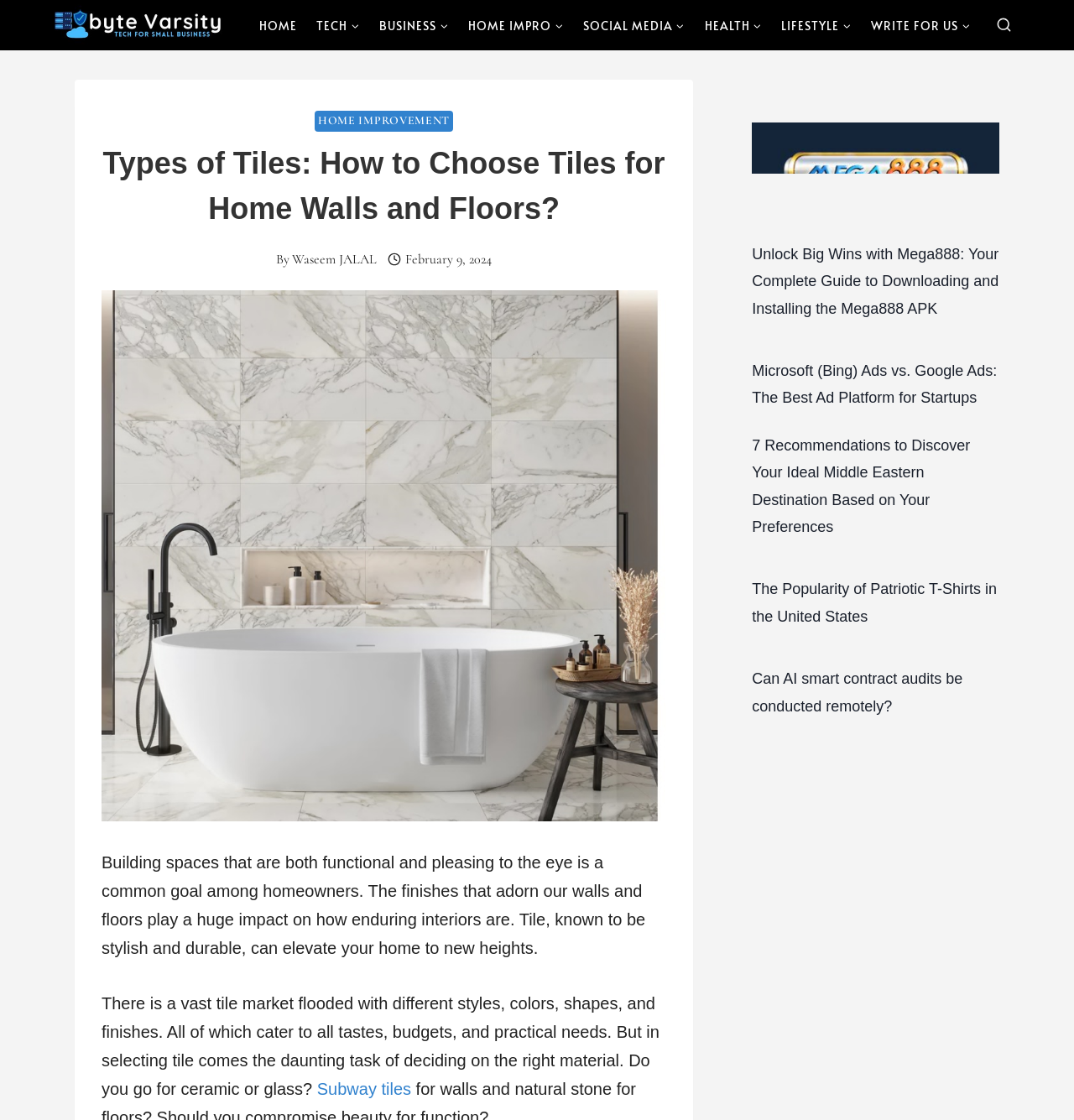Determine the bounding box coordinates of the clickable area required to perform the following instruction: "Learn about Subway tiles". The coordinates should be represented as four float numbers between 0 and 1: [left, top, right, bottom].

[0.295, 0.964, 0.383, 0.981]